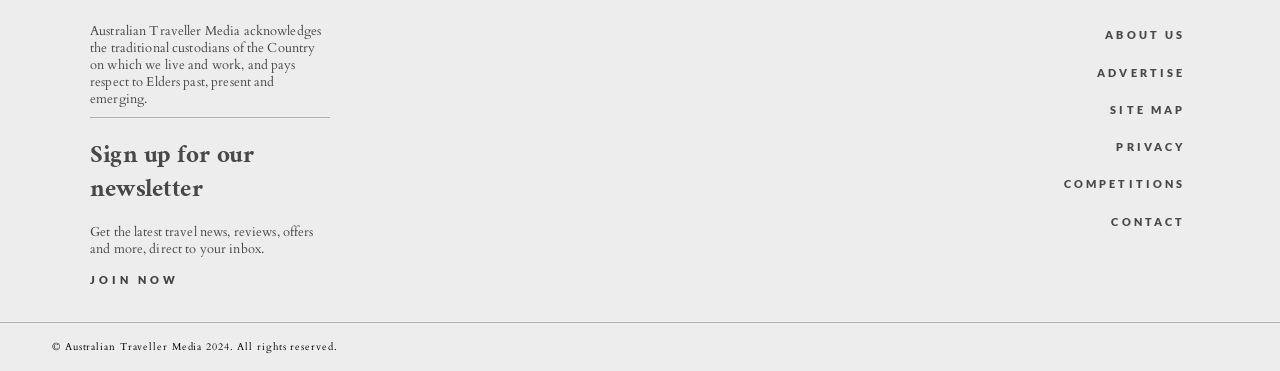How many navigation links are available?
We need a detailed and meticulous answer to the question.

I counted the number of navigation links by looking at the links 'ABOUT US', 'ADVERTISE', 'SITE MAP', 'PRIVACY', 'COMPETITIONS', and 'CONTACT'.